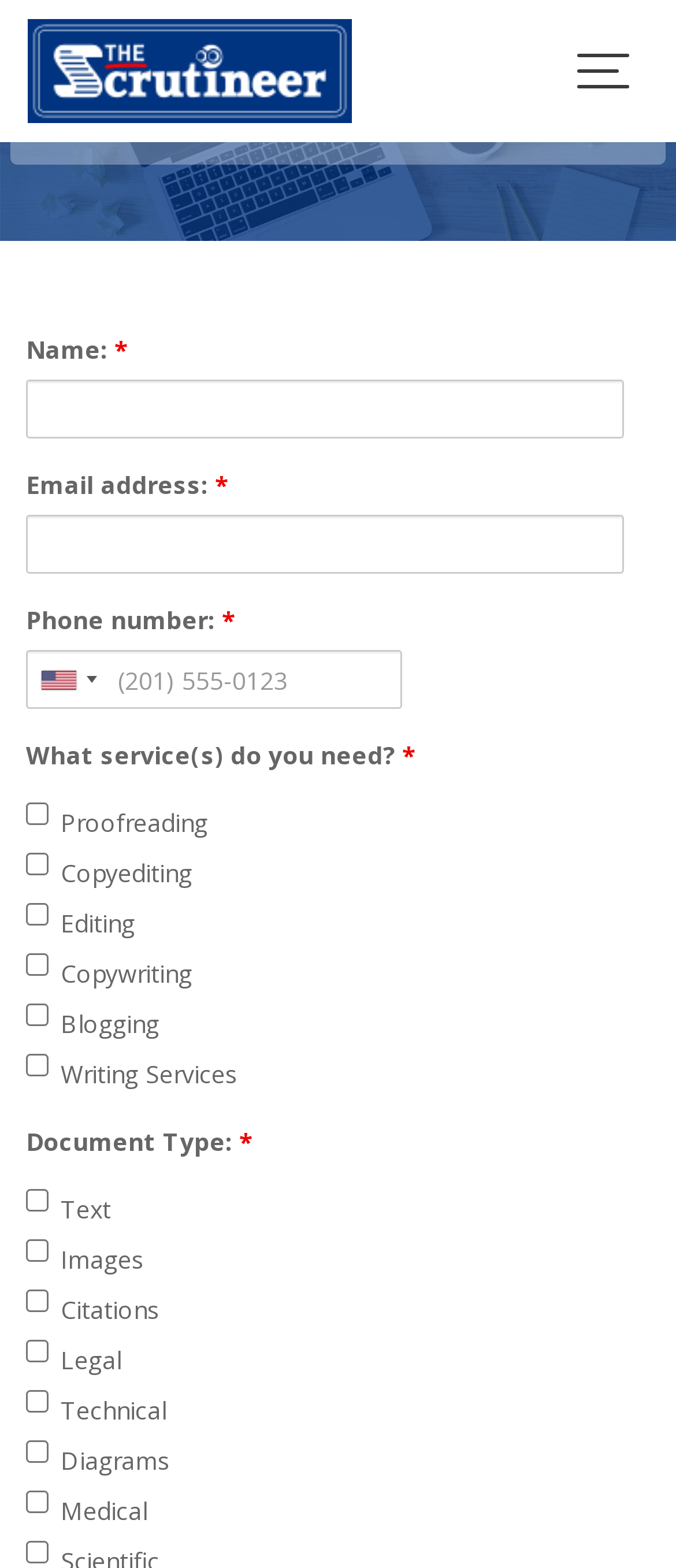Show the bounding box coordinates for the element that needs to be clicked to execute the following instruction: "Click the 'Get A Quote' button". Provide the coordinates in the form of four float numbers between 0 and 1, i.e., [left, top, right, bottom].

[0.826, 0.031, 0.959, 0.06]